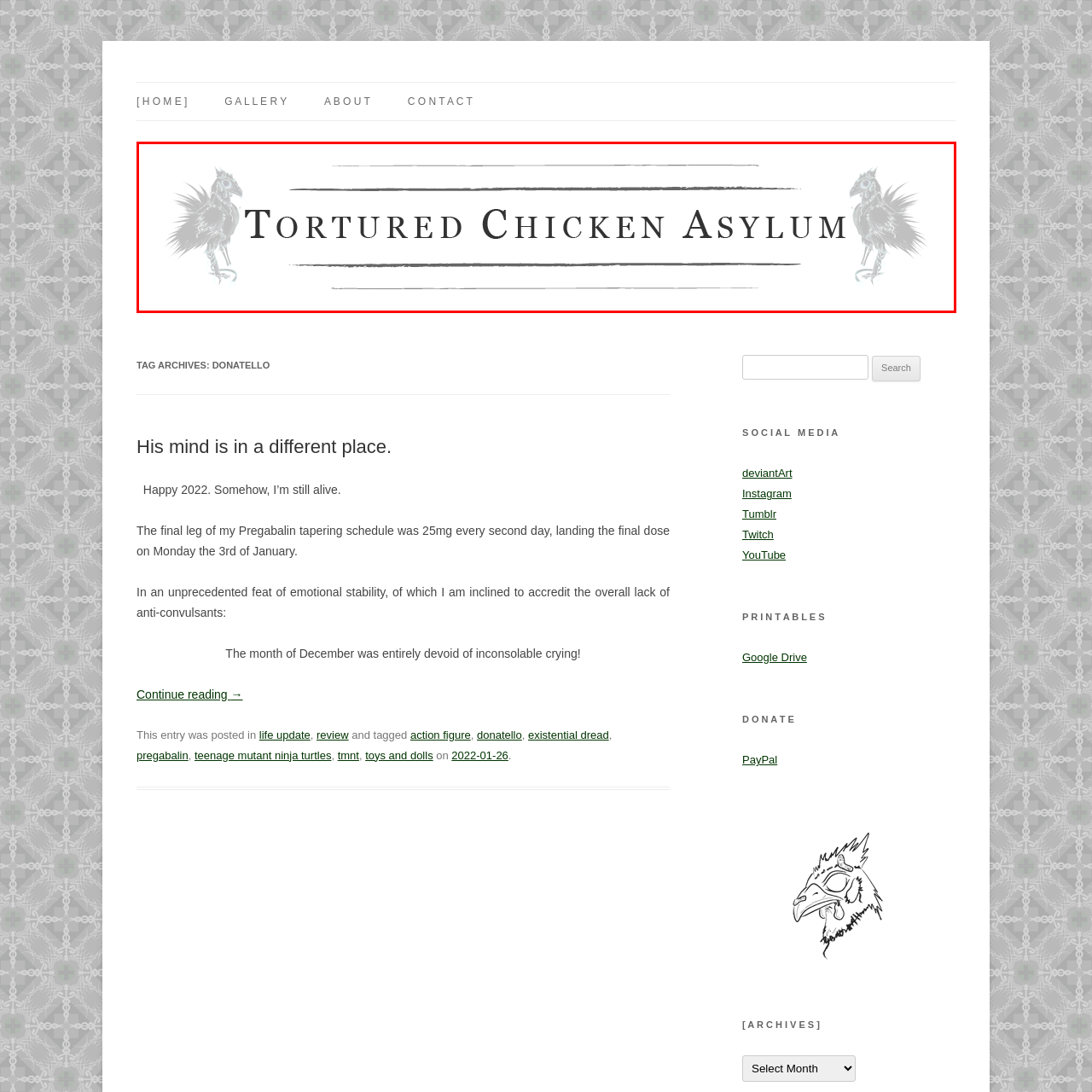Provide a detailed narrative of the image inside the red-bordered section.

The image serves as a striking header for the "Tortured Chicken Asylum" section of the webpage. It features the words "Tortured Chicken" prominently displayed in an elegant, serif font, with the word "Asylum" positioned just below it in the same style. This title is flanked by graphic illustrations of chickens, adding a humorous yet slightly ominous tone, which aligns with the quirky theme suggested by the title. The overall design is simple yet visually engaging, utilizing a monochromatic color palette that enhances the text's prominence. This image encapsulates the unique fusion of absurdity and intrigue that characterizes the content of the section.